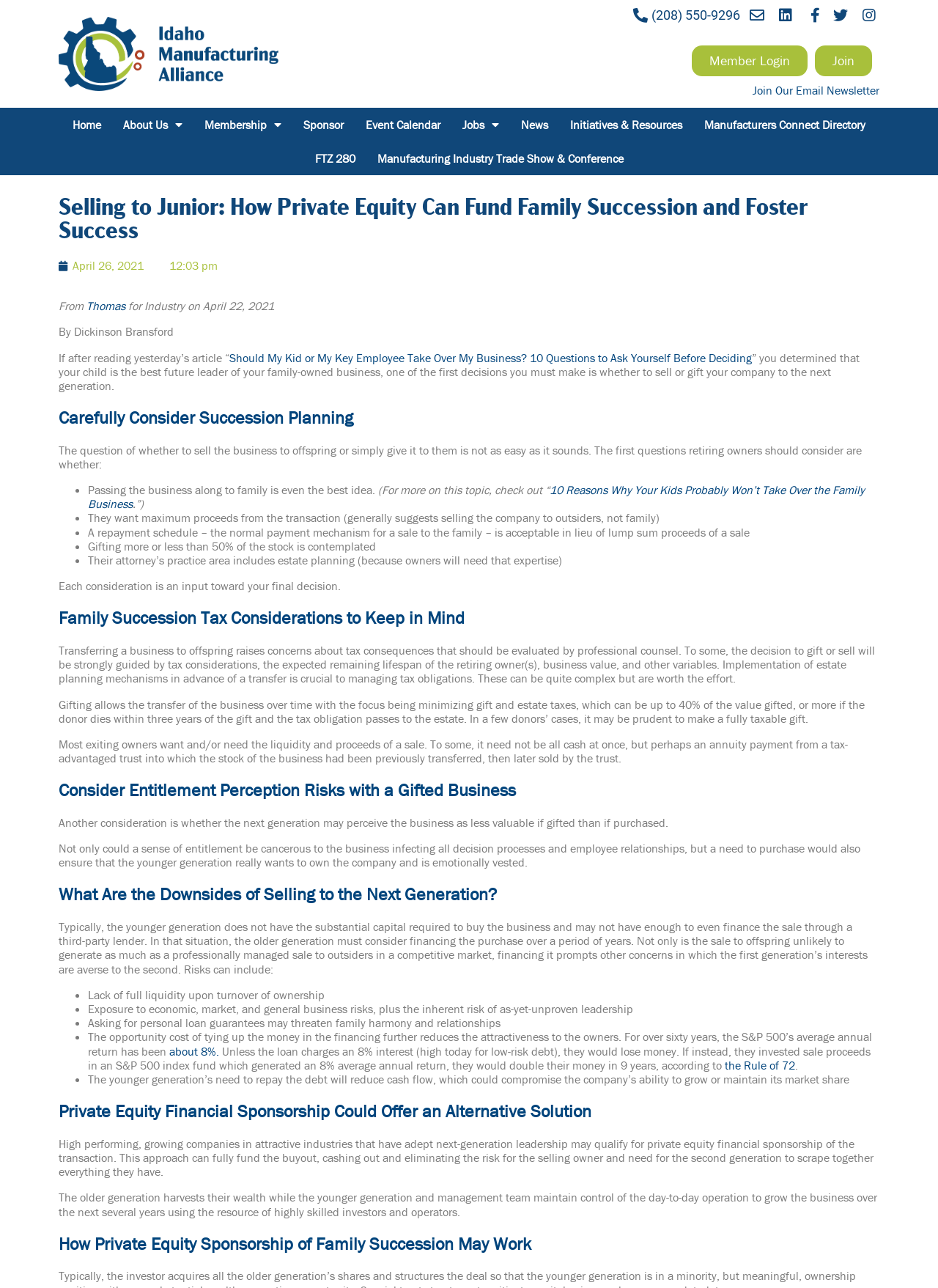Use the information in the screenshot to answer the question comprehensively: What is the average annual return of the S&P 500?

The article mentions that the S&P 500's average annual return has been about 8% for over sixty years, which is used as a comparison to the potential returns of investing sale proceeds in an S&P 500 index fund.